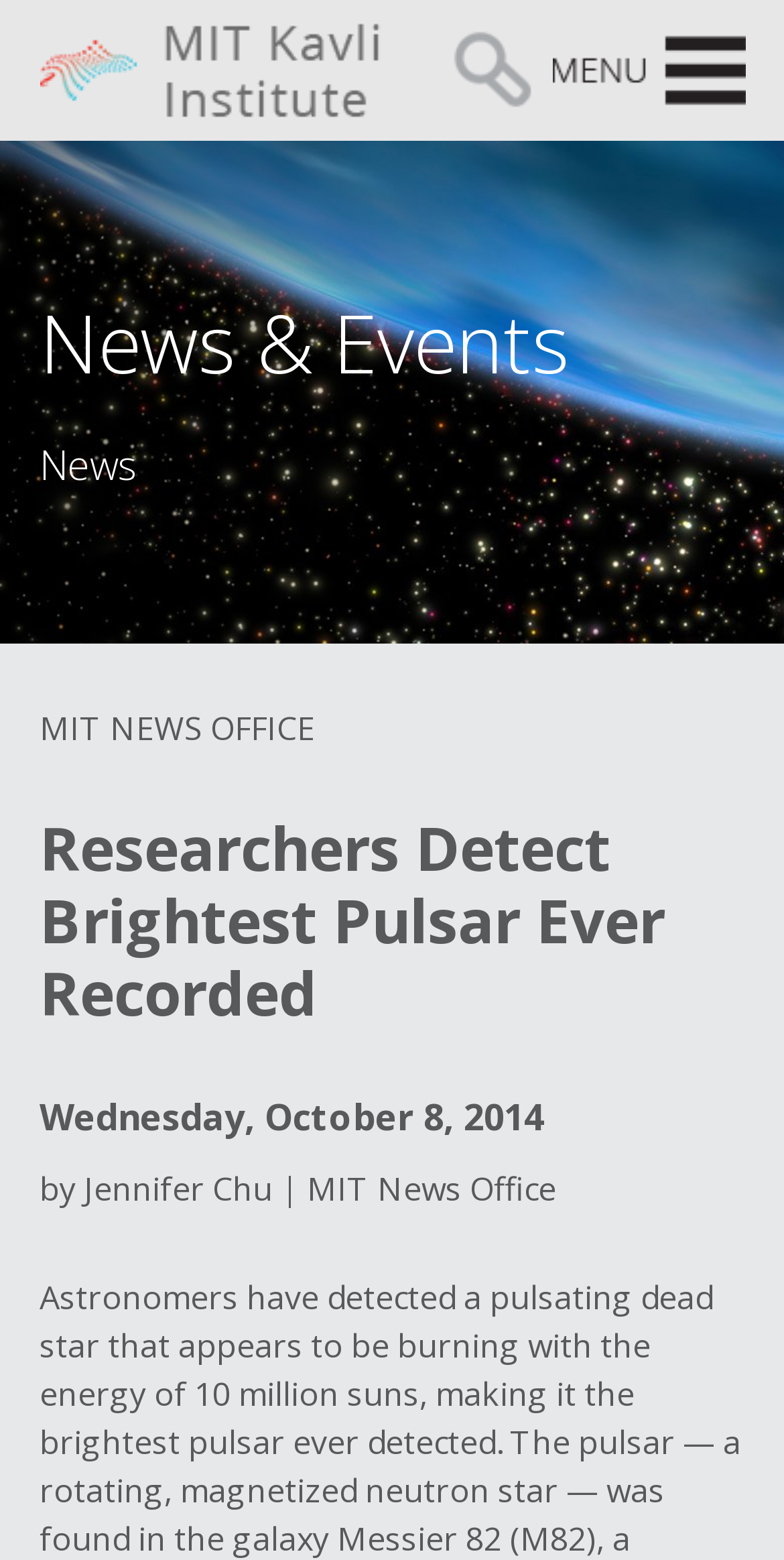Produce a meticulous description of the webpage.

The webpage is about a news article from the MIT Kavli Institute, with a heading that reads "Researchers Detect Brightest Pulsar Ever Recorded". The article's title is prominently displayed at the top of the page, with the date "Wednesday, October 8, 2014" and the author "by Jennifer Chu | MIT News Office" written below it.

At the very top of the page, there is a heading that reads "MIT Kavli Institute", which is also a clickable link. To the right of this heading, there is a button labeled "Open Menu" and a search bar with a "Search" button.

On the left side of the page, there is a section labeled "News & Events". Below this section, there is a link to the "MIT NEWS OFFICE".

The main content of the article is not explicitly stated, but the meta description suggests that it is about the detection of a pulsating dead star that is extremely bright, with an energy output equivalent to 10 million suns.